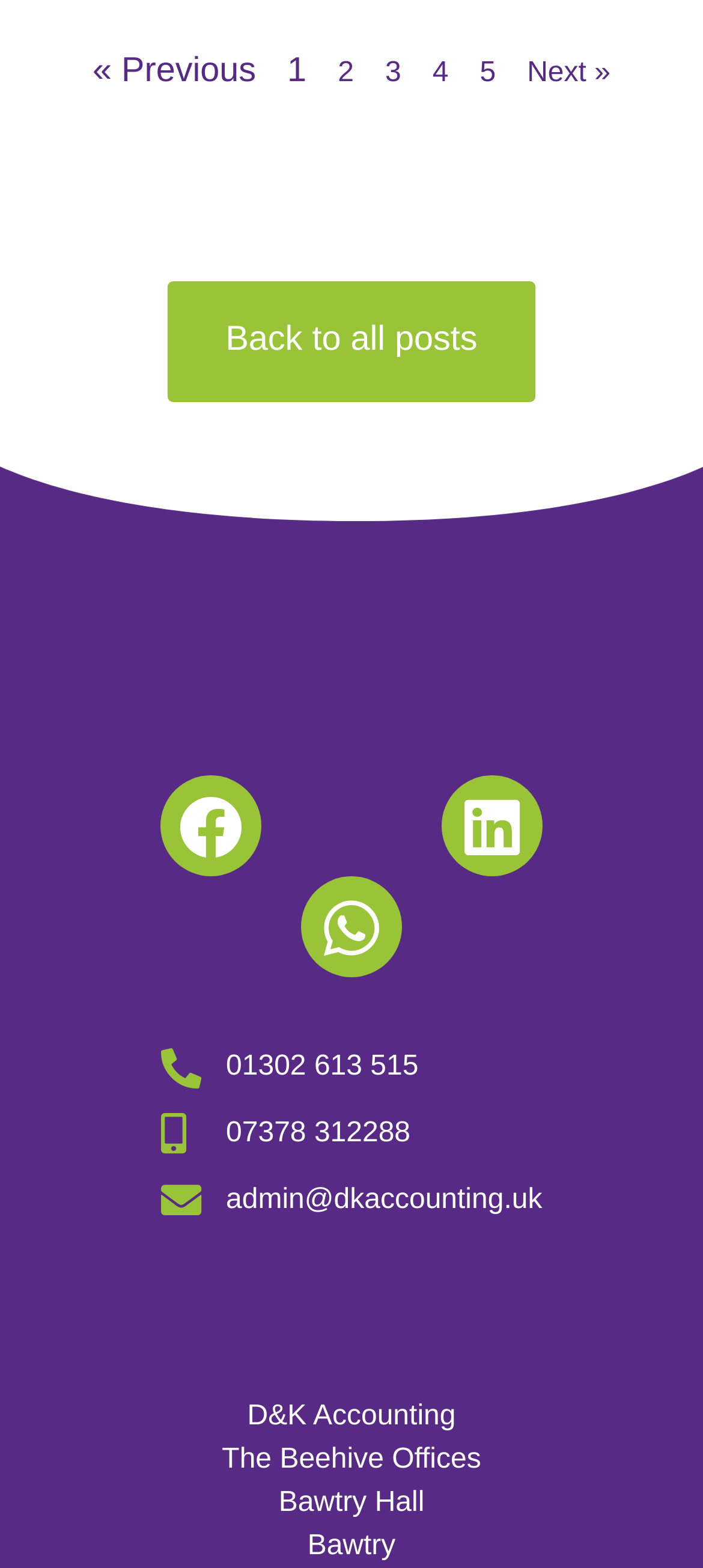Predict the bounding box for the UI component with the following description: "07378 312288".

[0.229, 0.707, 0.771, 0.74]